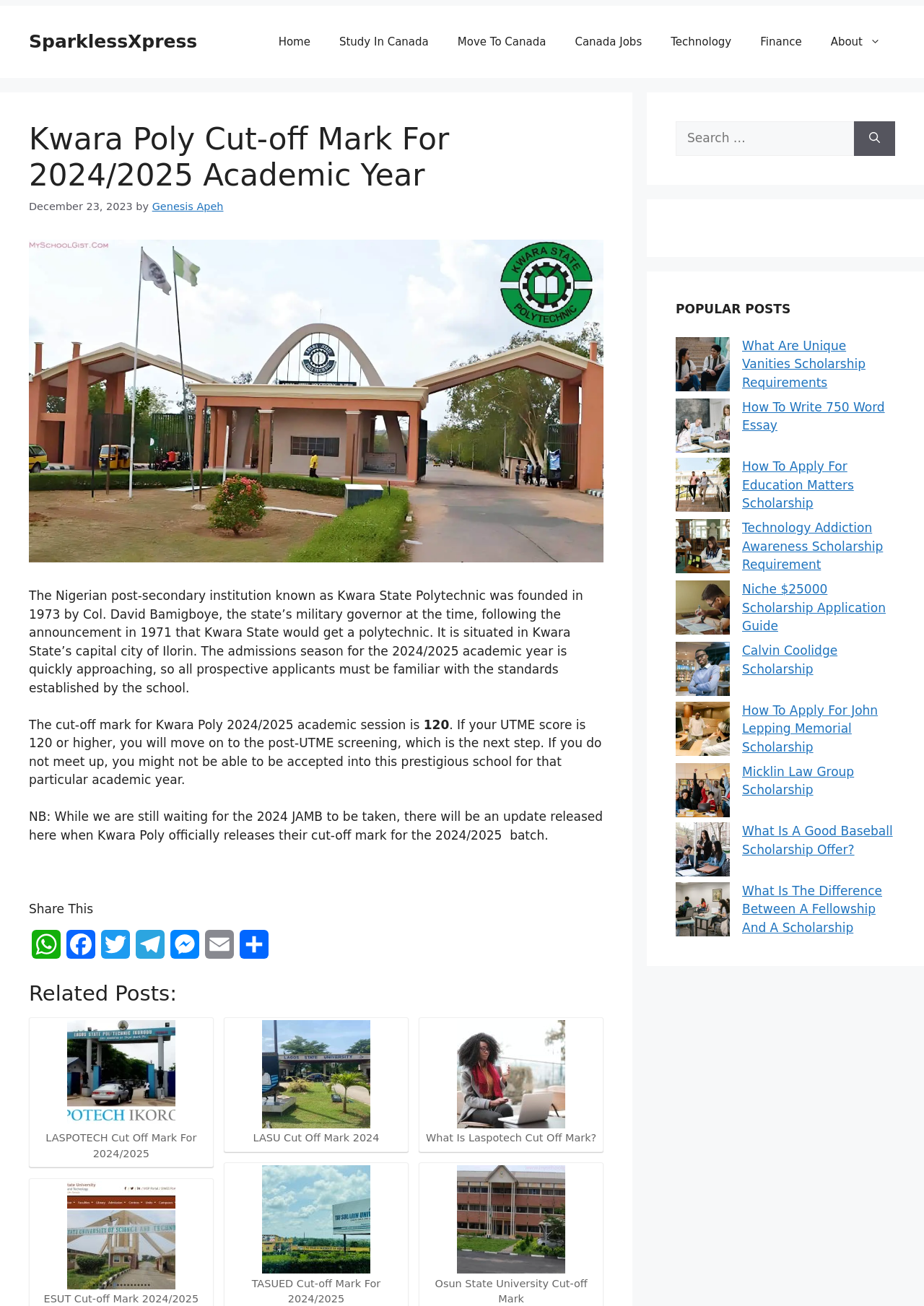Identify the bounding box coordinates for the UI element described as: "Genesis Apeh".

[0.165, 0.154, 0.242, 0.163]